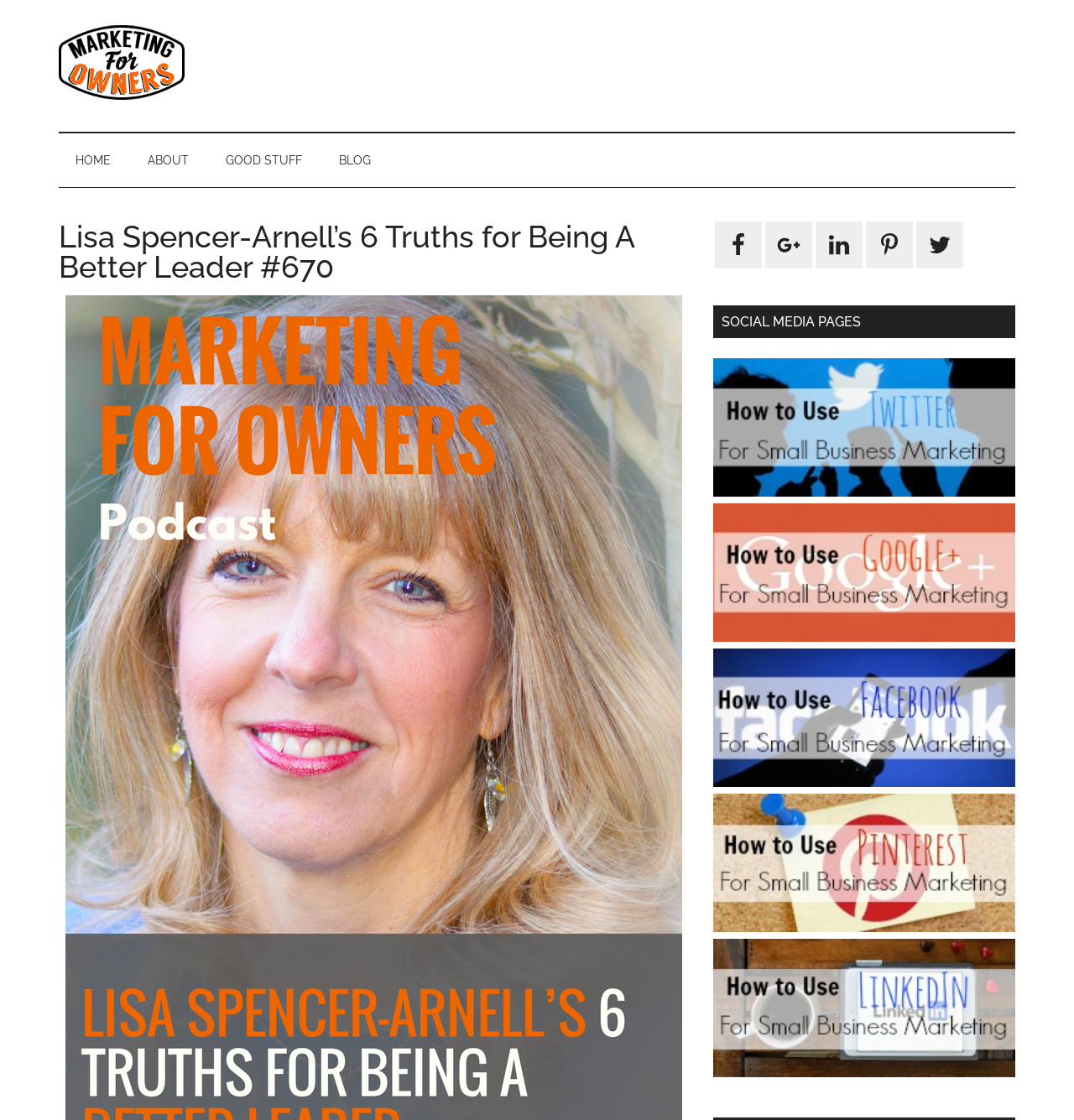What is the name of the website?
Using the visual information, respond with a single word or phrase.

Marketing For Owners